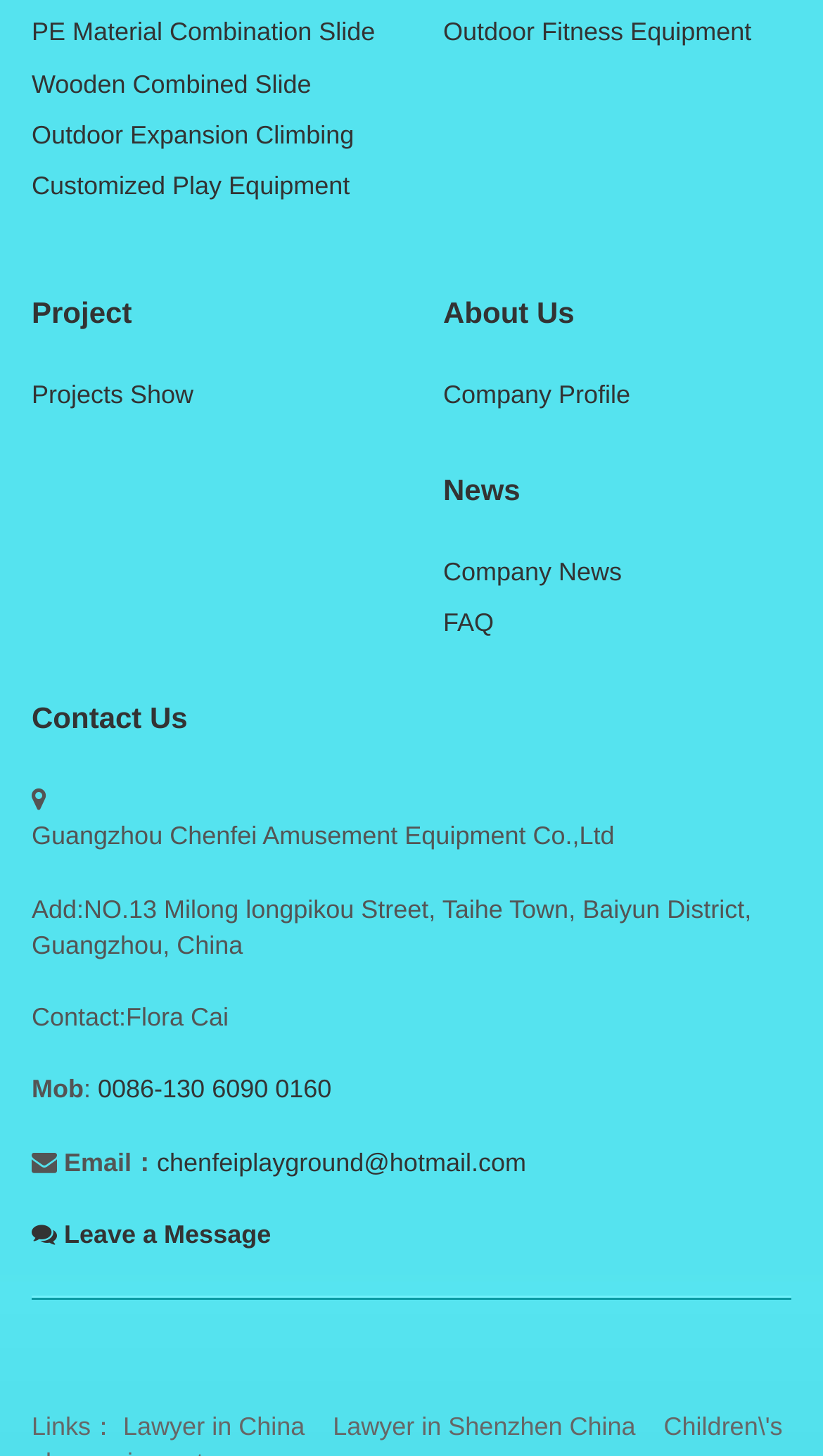Please give the bounding box coordinates of the area that should be clicked to fulfill the following instruction: "Contact Flora Cai". The coordinates should be in the format of four float numbers from 0 to 1, i.e., [left, top, right, bottom].

[0.119, 0.738, 0.403, 0.758]